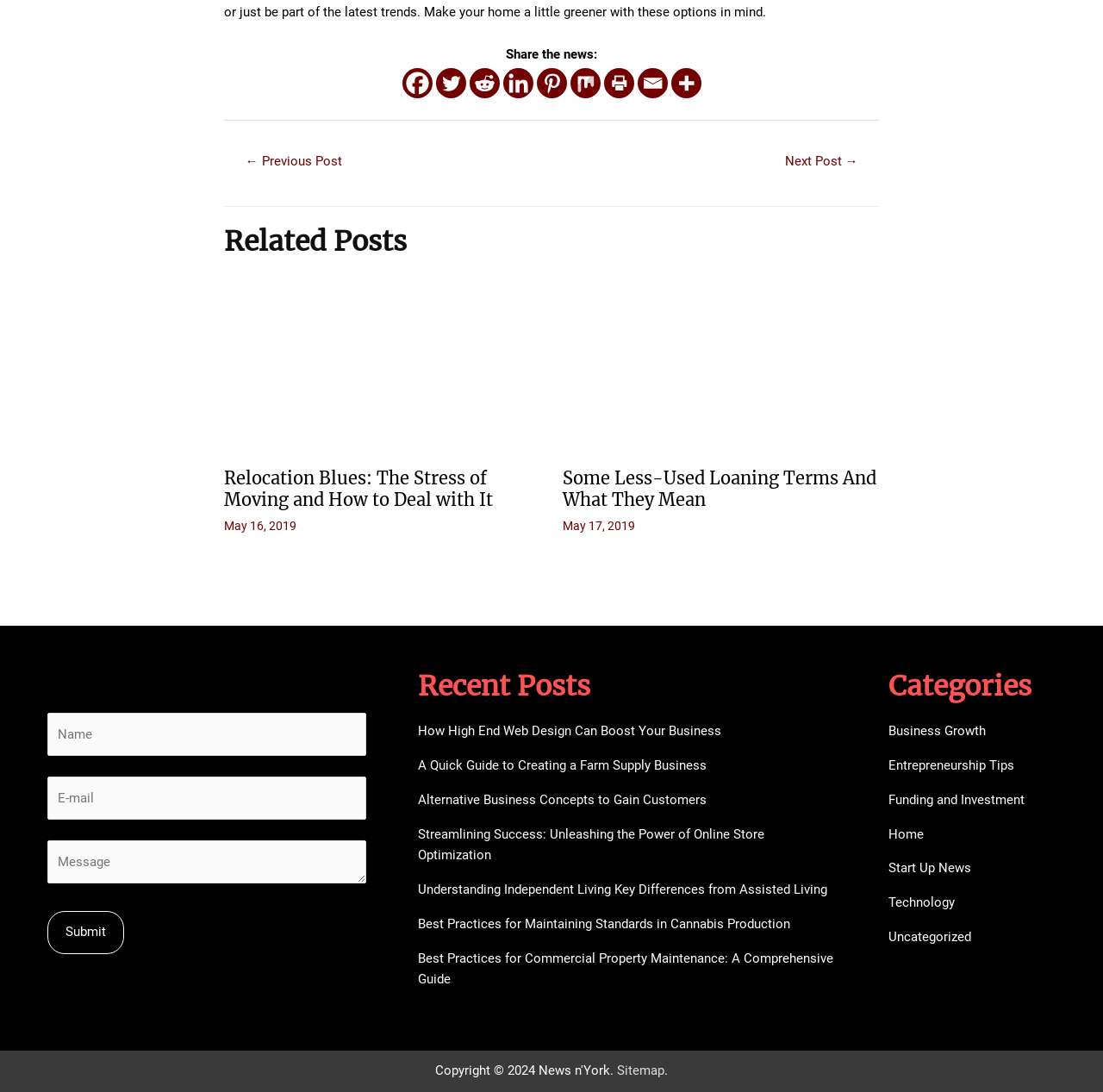Extract the bounding box coordinates for the UI element described as: "name="your-message" placeholder="Message"".

[0.043, 0.77, 0.332, 0.809]